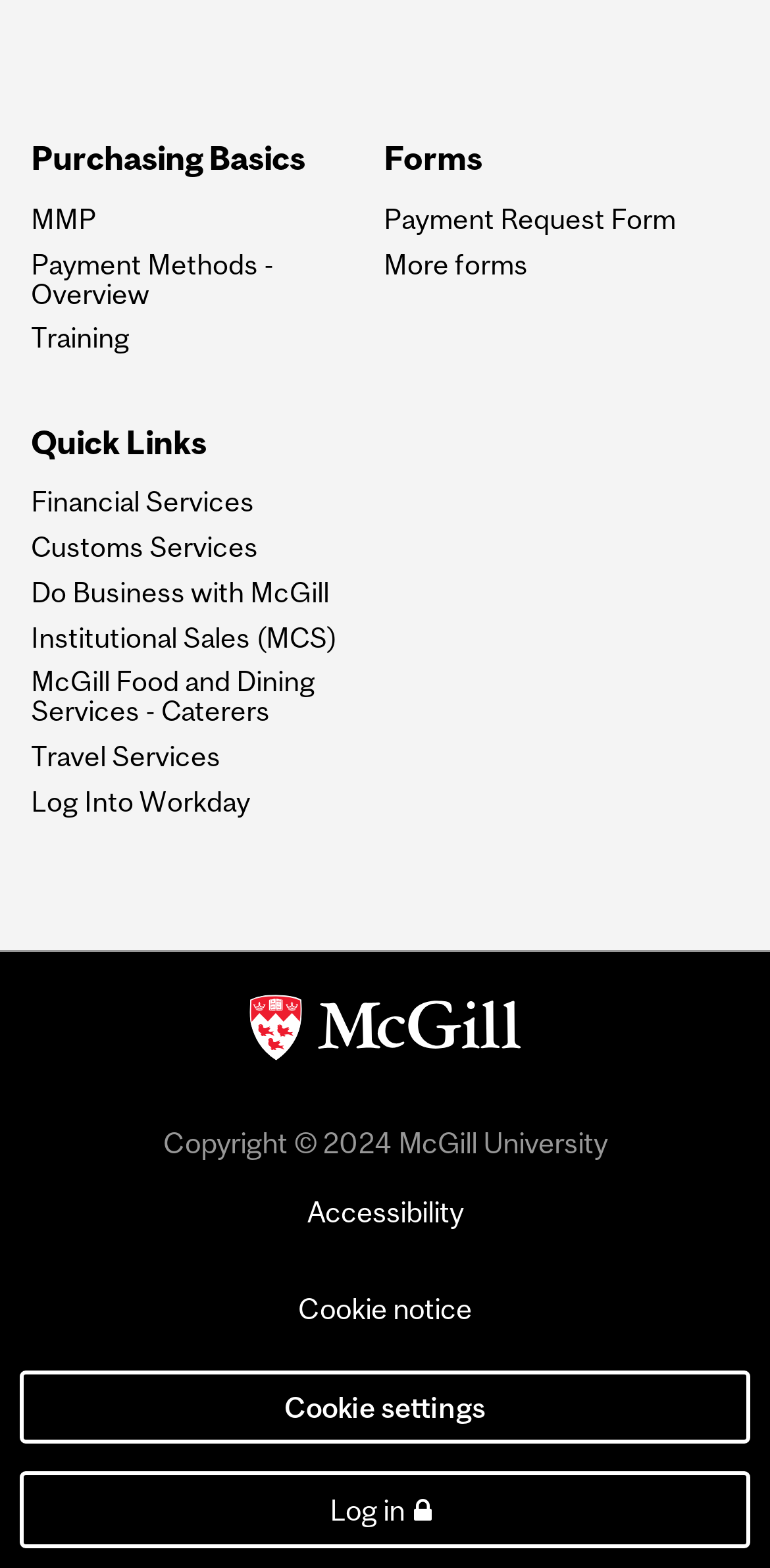Kindly determine the bounding box coordinates of the area that needs to be clicked to fulfill this instruction: "Click on Purchasing Basics".

[0.04, 0.091, 0.491, 0.114]